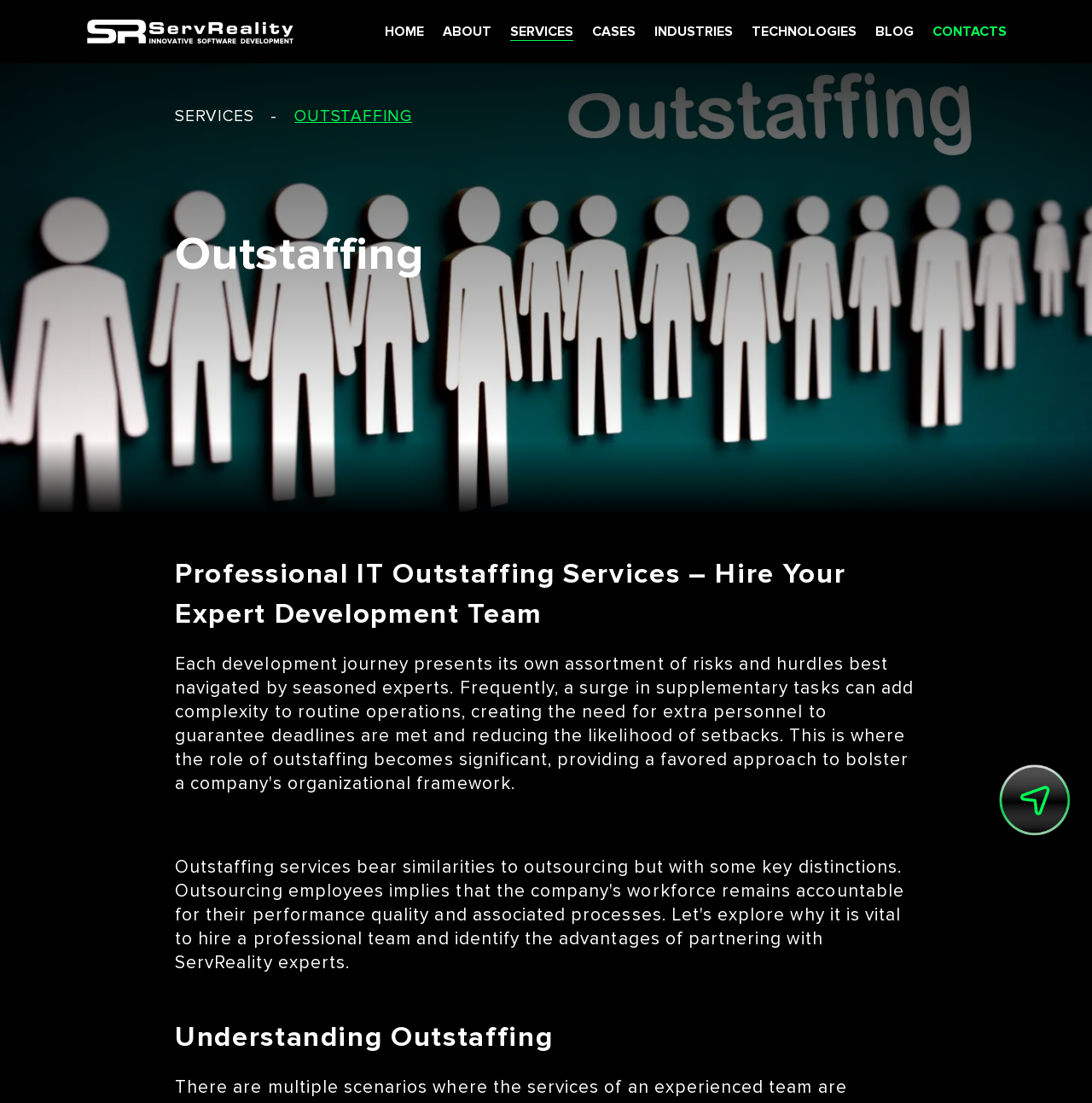Provide the bounding box coordinates of the HTML element this sentence describes: "parent_node: HOME". The bounding box coordinates consist of four float numbers between 0 and 1, i.e., [left, top, right, bottom].

[0.078, 0.018, 0.27, 0.039]